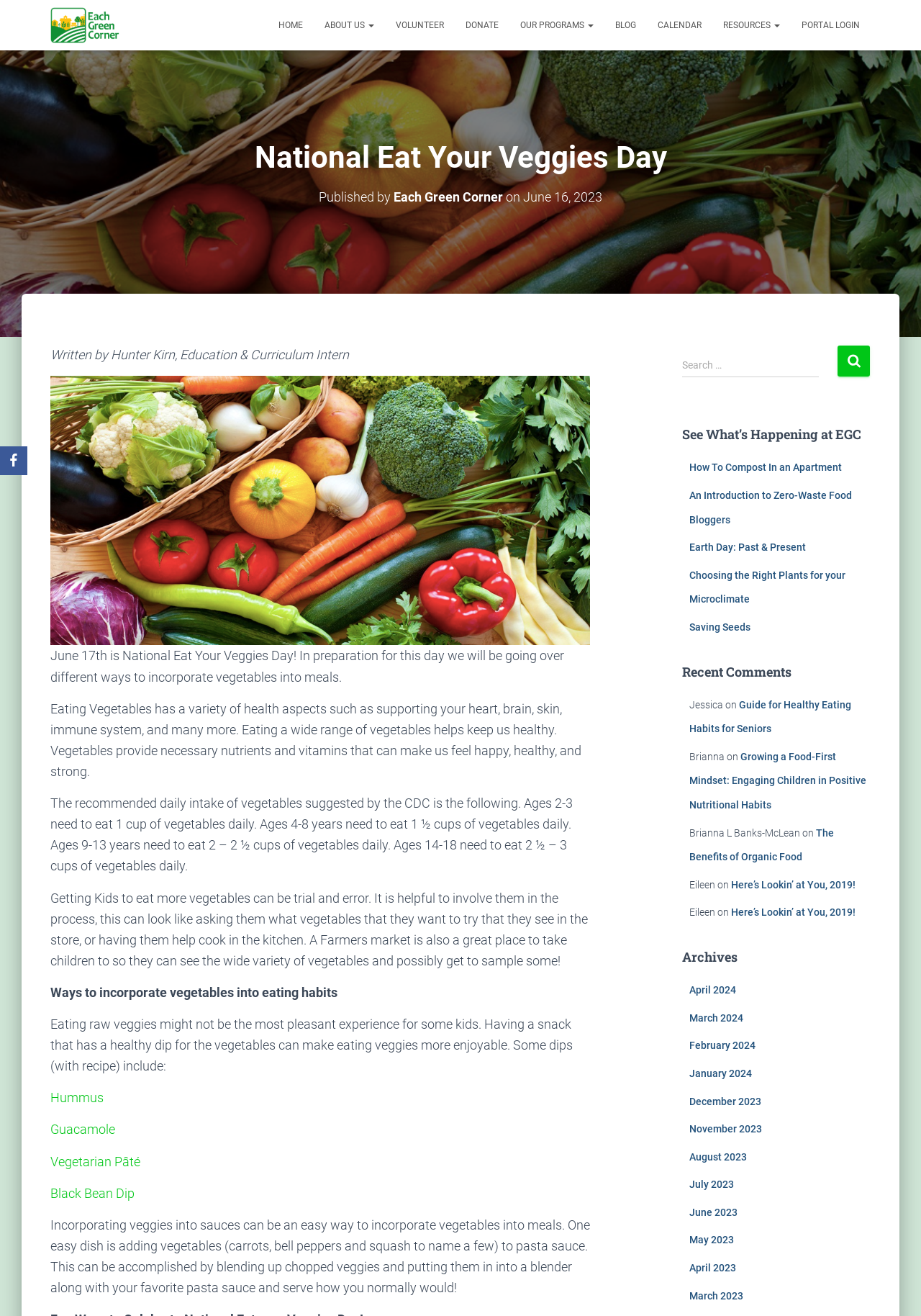What is the purpose of National Eat Your Veggies Day?
Look at the screenshot and provide an in-depth answer.

Based on the webpage content, it is clear that National Eat Your Veggies Day is celebrated on June 17th, and the webpage provides information on the importance of eating vegetables, ways to incorporate them into meals, and recommended daily intake. Therefore, the purpose of this day is to promote eating vegetables.